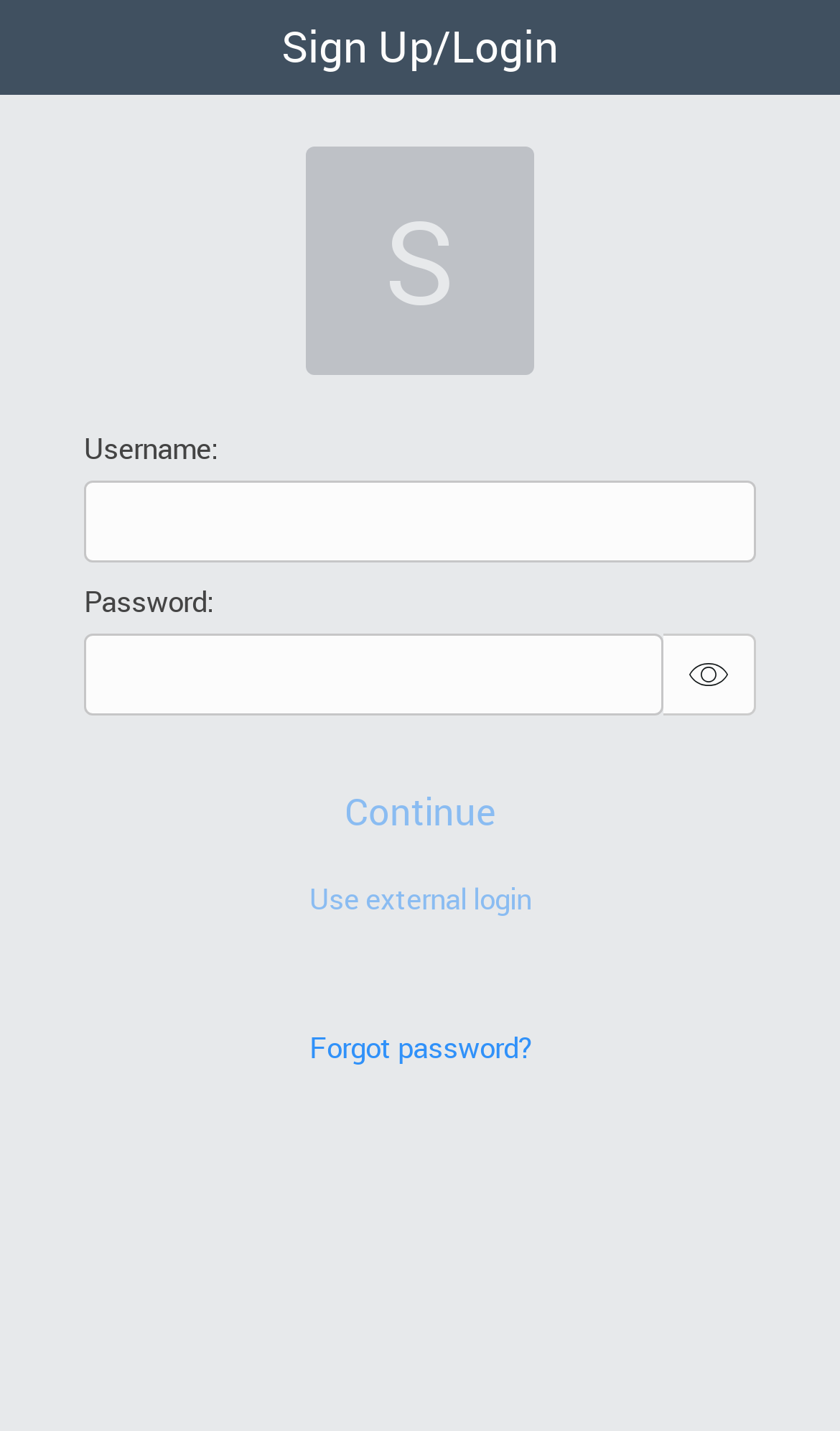What is the function of the 'Show Password' button?
Please give a detailed and elaborate explanation in response to the question.

The 'Show Password' button is an image button that, when clicked, will reveal the password entered in the password input field, allowing users to see their password.